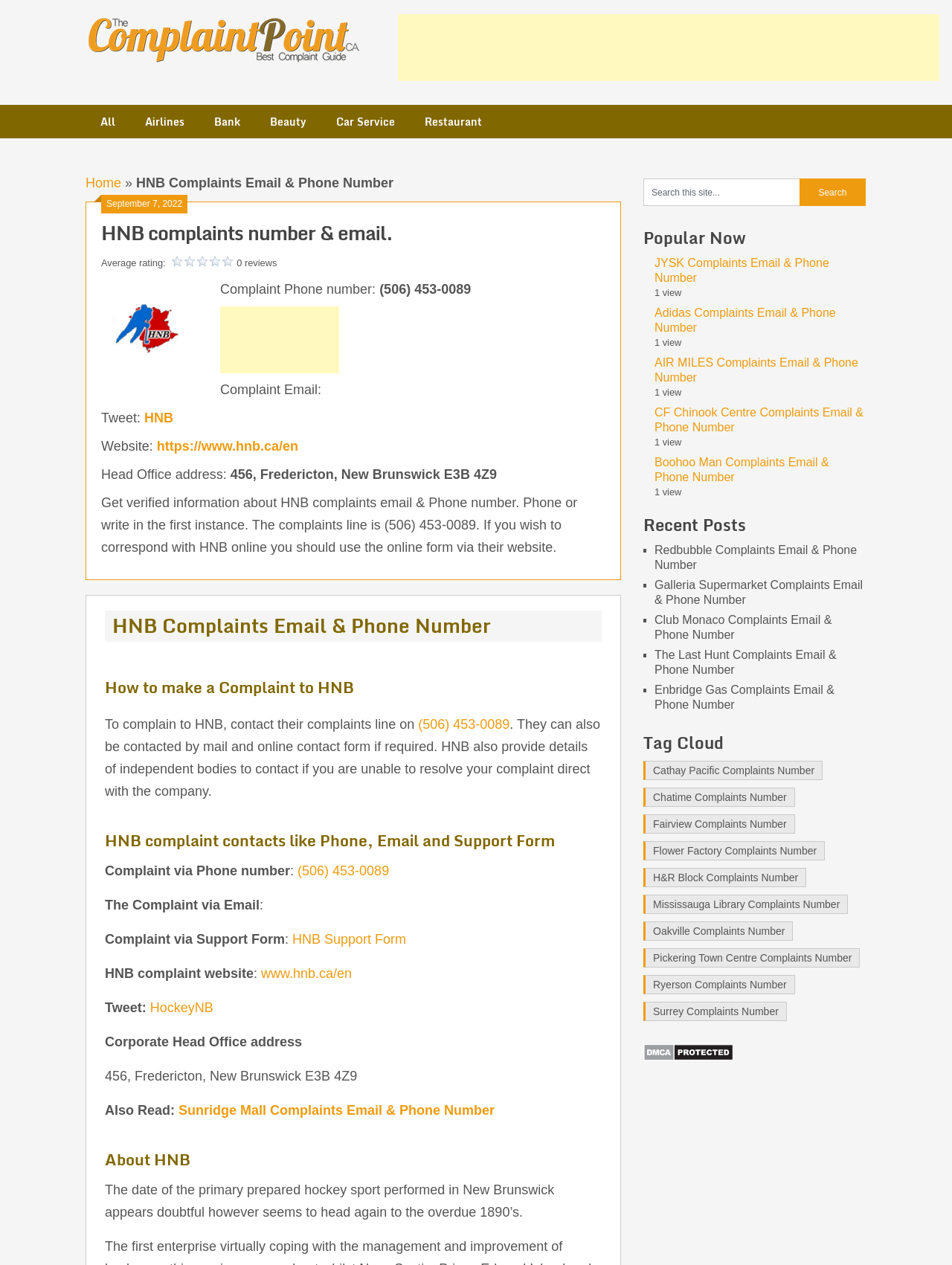Generate a thorough caption detailing the webpage content.

This webpage is about HNB complaints, providing verified information on how to contact HNB for complaints, including their email and phone number. At the top of the page, there is a logo and a navigation menu with links to different categories such as "All", "Airlines", "Bank", and more. Below the navigation menu, there is a heading that reads "HNB Complaints Email & Phone Number" followed by a brief description of the page's content.

The main content of the page is divided into sections. The first section provides contact information for HNB, including their phone number and email address. There is also a brief description of how to make a complaint to HNB. The second section is about how to contact HNB, including their phone number, email address, and online contact form.

The page also has a section about HNB's complaint website and their corporate head office address. Additionally, there is a section that lists other related articles, such as "Sunridge Mall Complaints Email & Phone Number".

On the right side of the page, there is a search bar where users can search for specific content on the website. Below the search bar, there are two sections: "Popular Now" and "Recent Posts". The "Popular Now" section lists several links to other complaint-related articles, such as "JYSK Complaints Email & Phone Number" and "Adidas Complaints Email & Phone Number". The "Recent Posts" section lists more links to other complaint-related articles, such as "Redbubble Complaints Email & Phone Number" and "Galleria Supermarket Complaints Email & Phone Number".

At the bottom of the page, there is a section about HNB, providing a brief history of the company.